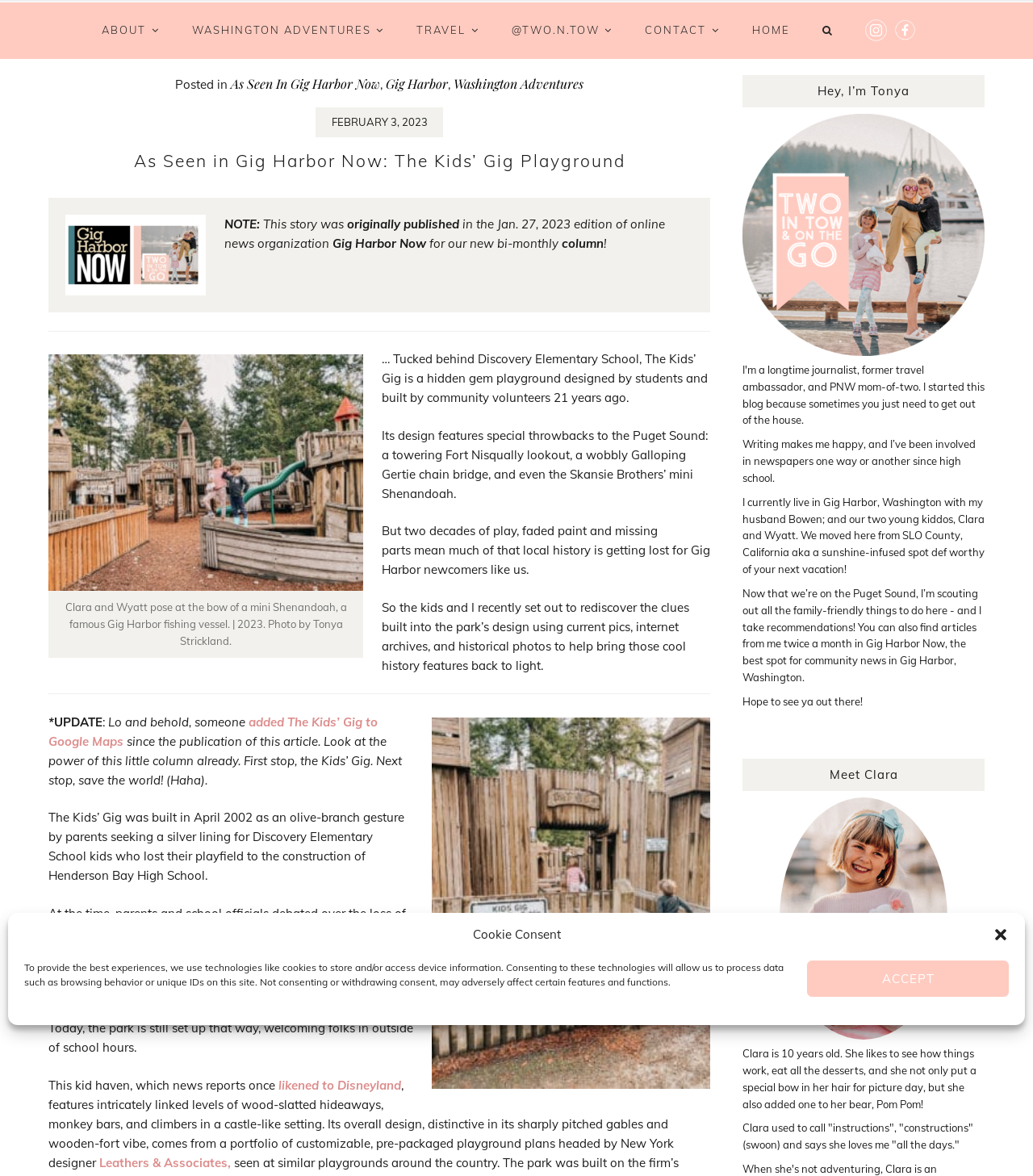Return the bounding box coordinates of the UI element that corresponds to this description: "likened to Disneyland". The coordinates must be given as four float numbers in the range of 0 and 1, [left, top, right, bottom].

[0.266, 0.916, 0.388, 0.929]